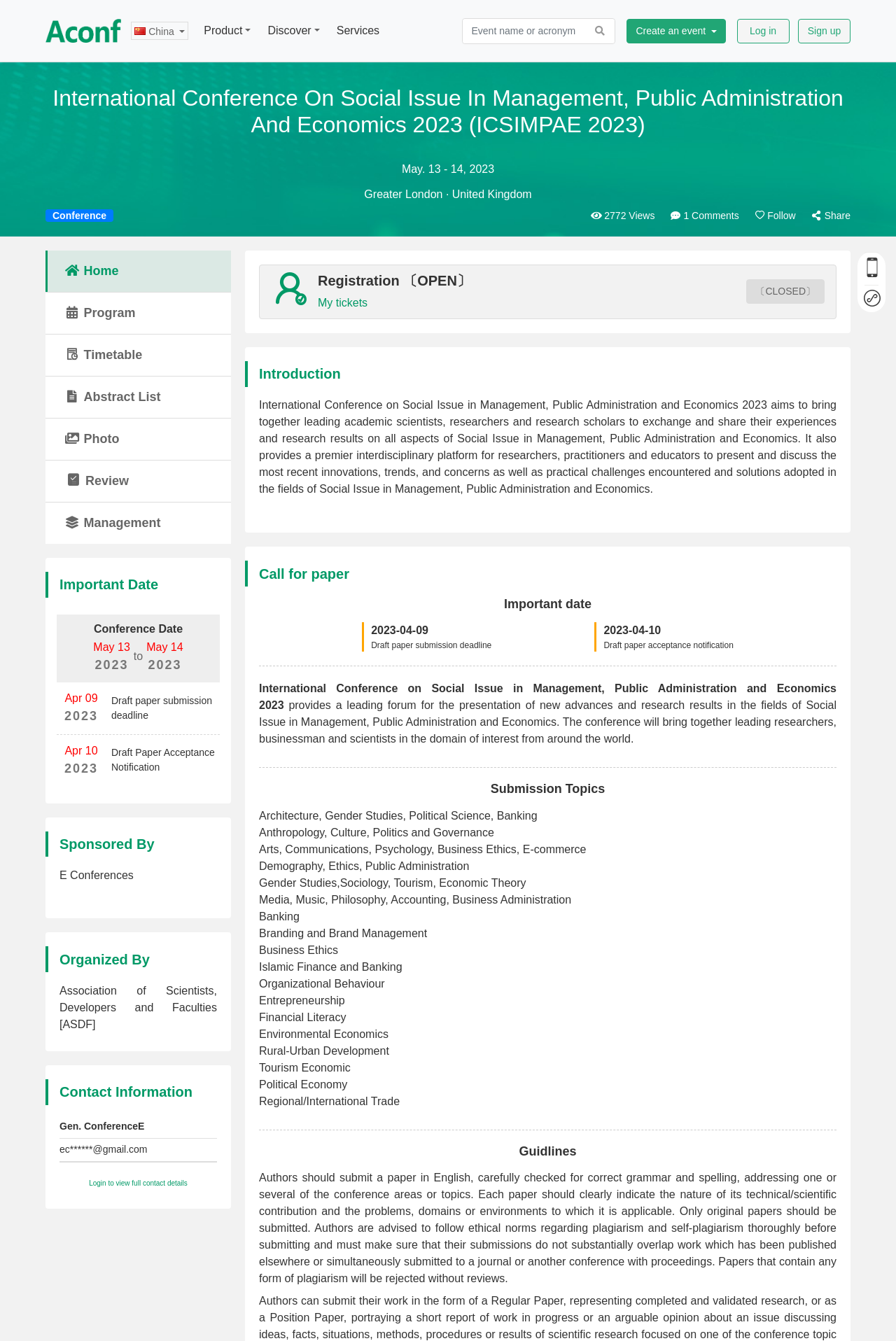Determine the bounding box coordinates for the UI element with the following description: "Share × ×". The coordinates should be four float numbers between 0 and 1, represented as [left, top, right, bottom].

[0.904, 0.156, 0.949, 0.165]